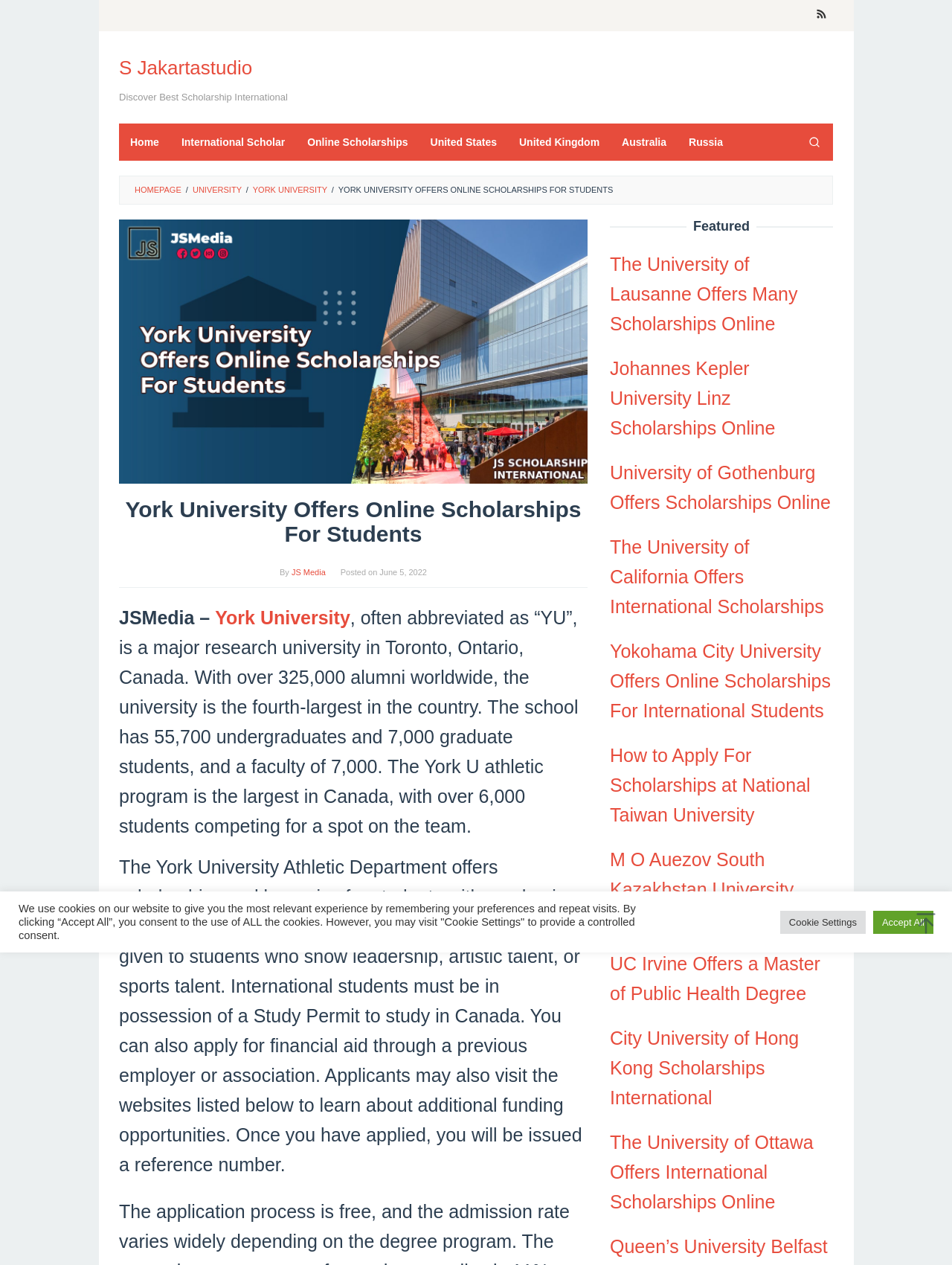From the given element description: "Integrate Social Justice with Self-Improvement", find the bounding box for the UI element. Provide the coordinates as four float numbers between 0 and 1, in the order [left, top, right, bottom].

None